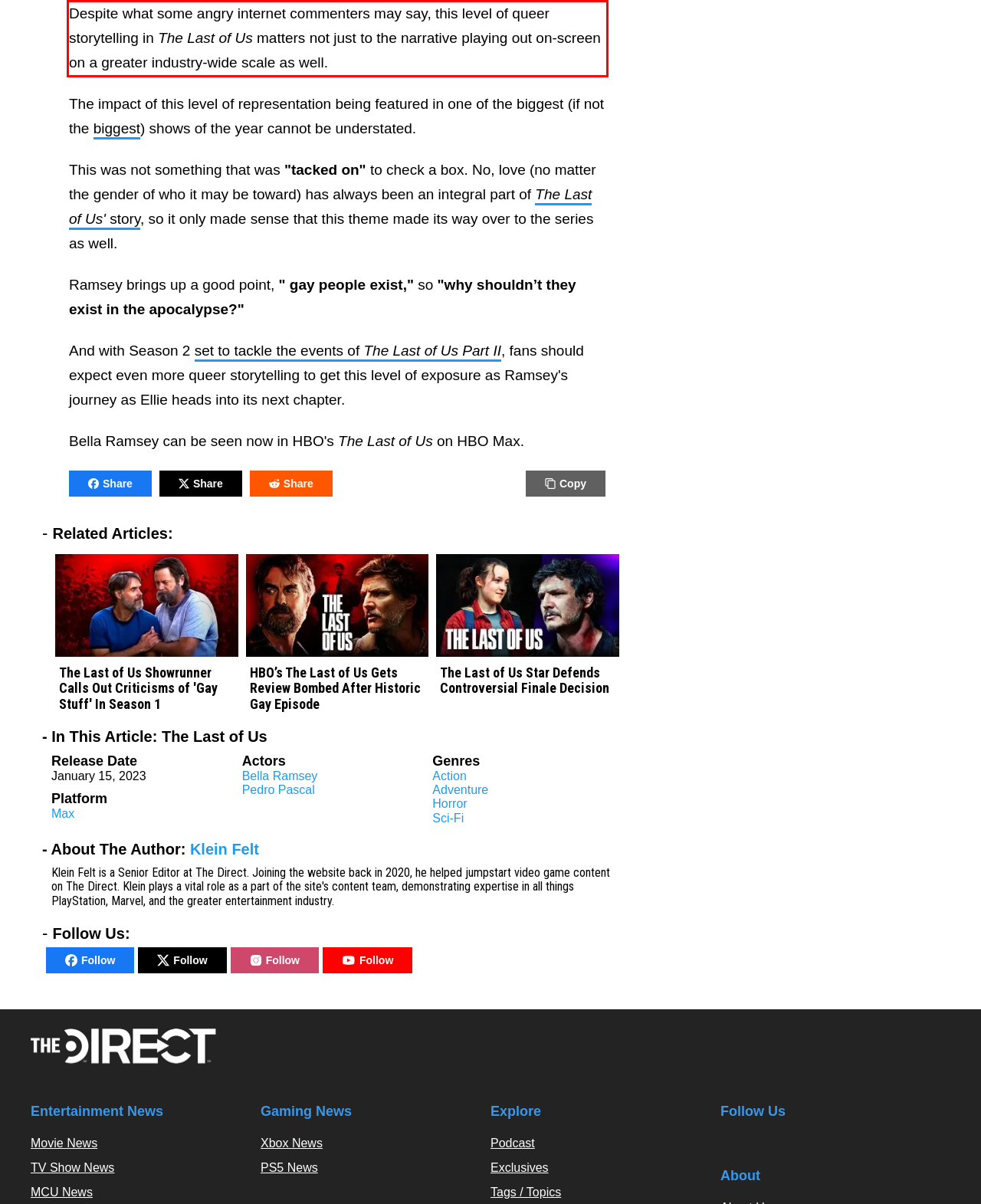You are presented with a webpage screenshot featuring a red bounding box. Perform OCR on the text inside the red bounding box and extract the content.

Despite what some angry internet commenters may say, this level of queer storytelling in The Last of Us matters not just to the narrative playing out on-screen on a greater industry-wide scale as well.